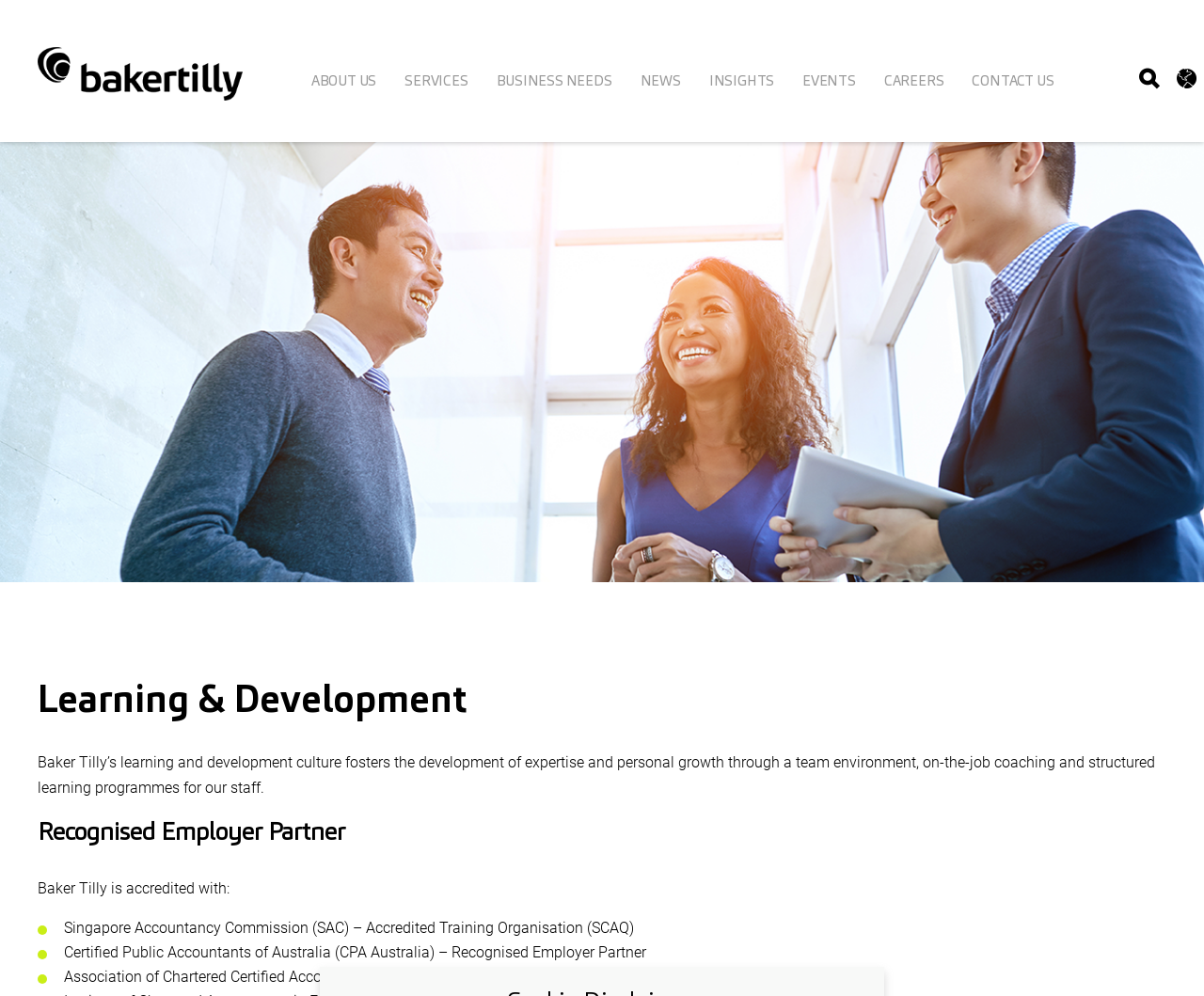Predict the bounding box of the UI element that fits this description: "Events".

[0.666, 0.071, 0.711, 0.09]